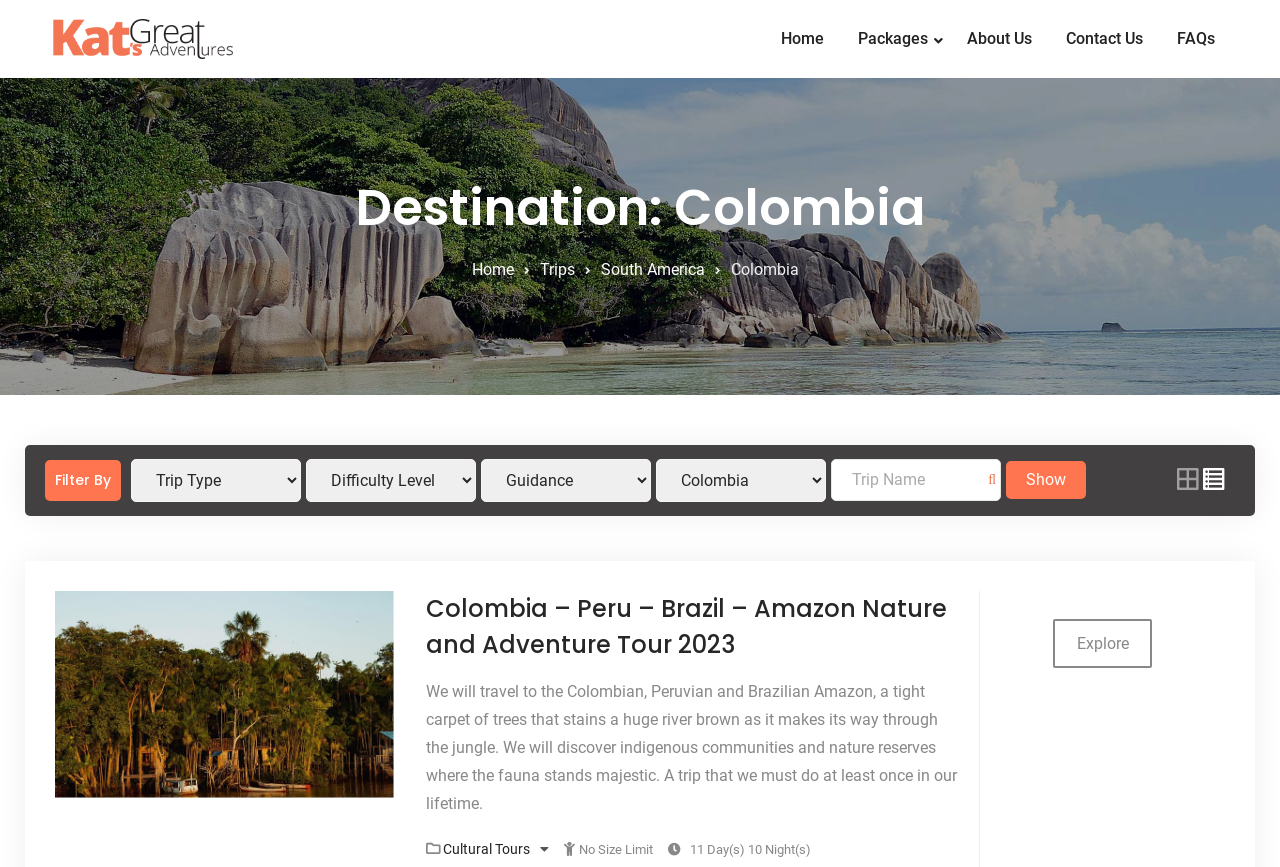What type of tour is this?
Based on the visual information, provide a detailed and comprehensive answer.

The type of tour can be determined by looking at the link 'Cultural Tours' which is located below the tour description.